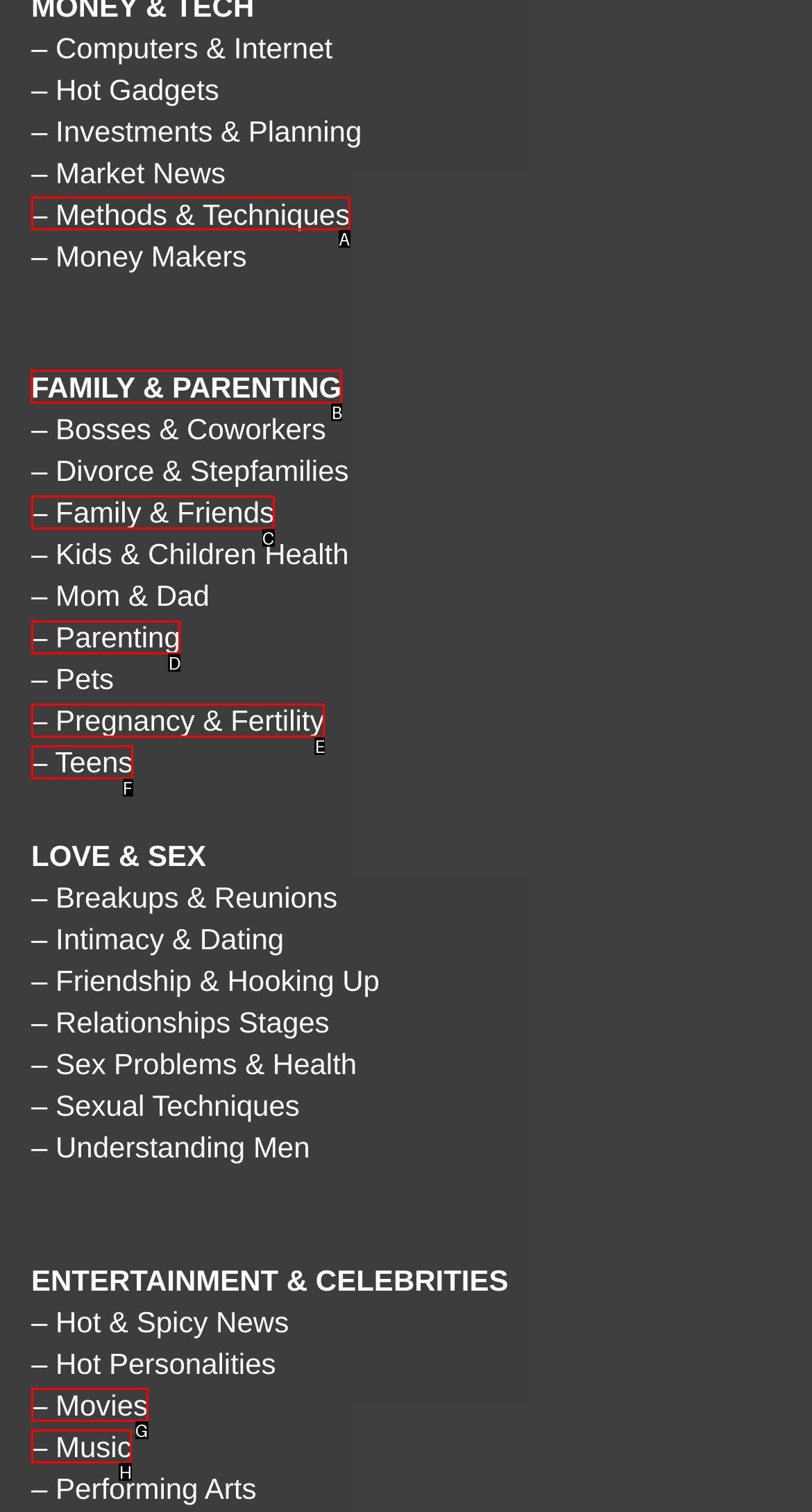Which option should you click on to fulfill this task: Explore Family & Parenting? Answer with the letter of the correct choice.

B